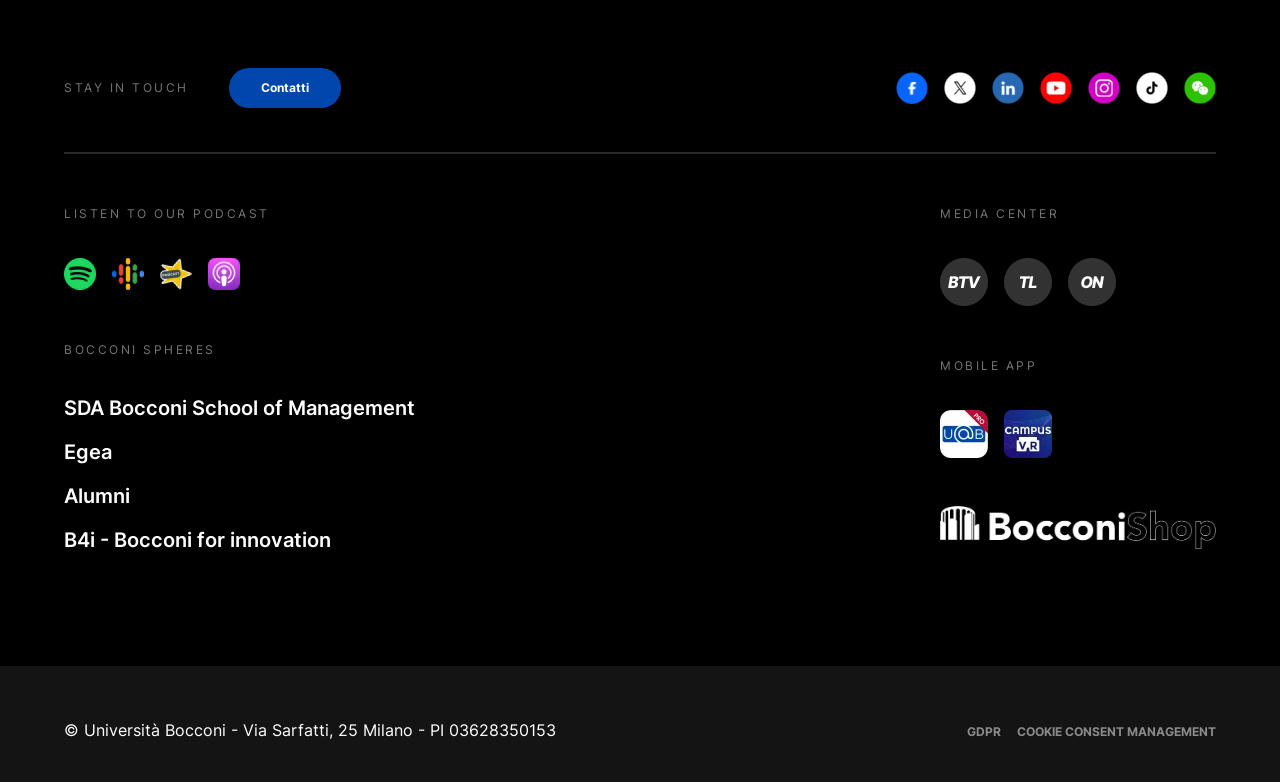What is the name of the university?
Please analyze the image and answer the question with as much detail as possible.

The name of the university can be found at the bottom of the webpage, in the copyright section, which states '© Università Bocconi - Via Sarfatti, 25 Milano - PI 03628350153'.